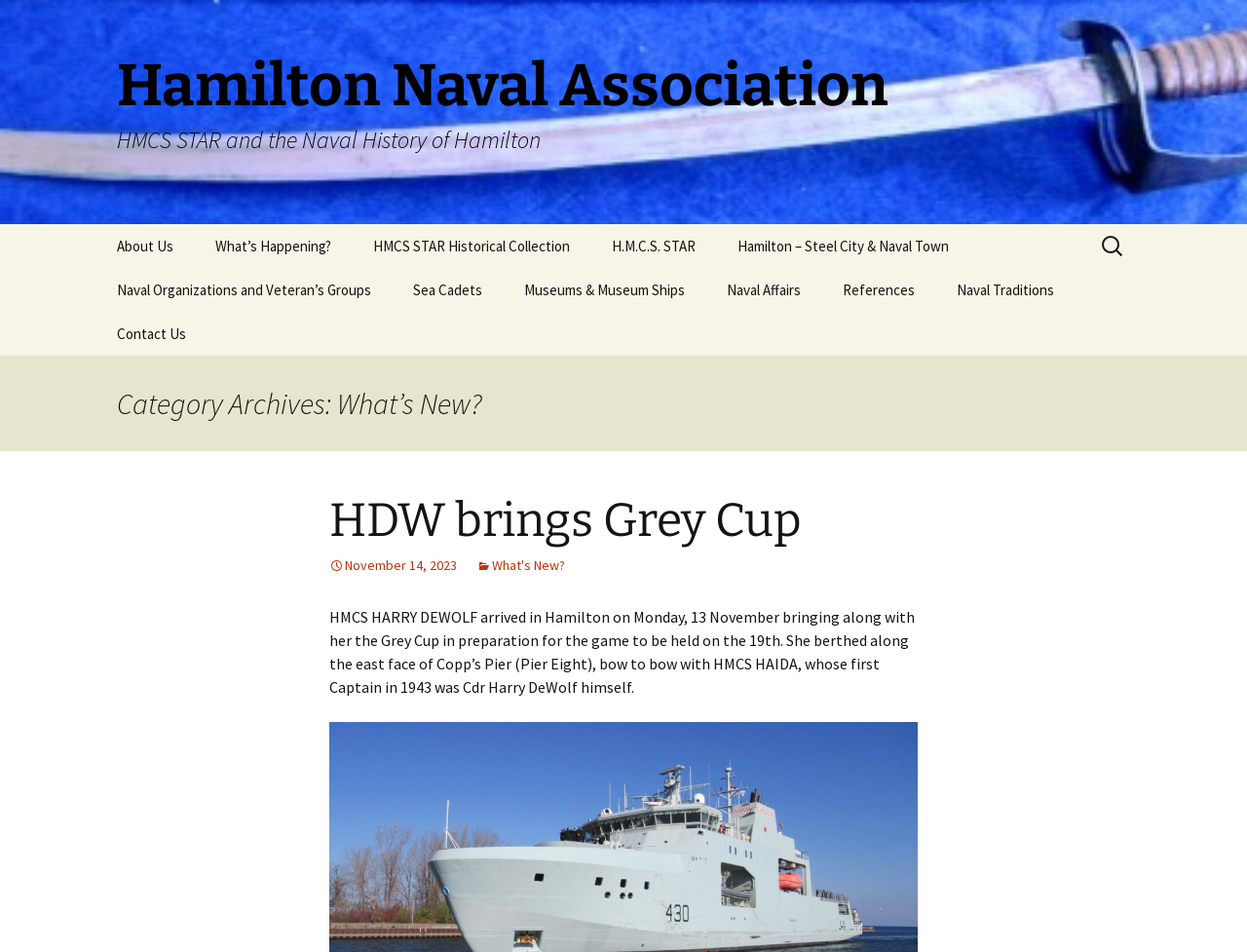Identify the bounding box of the UI component described as: "Our Team".

None